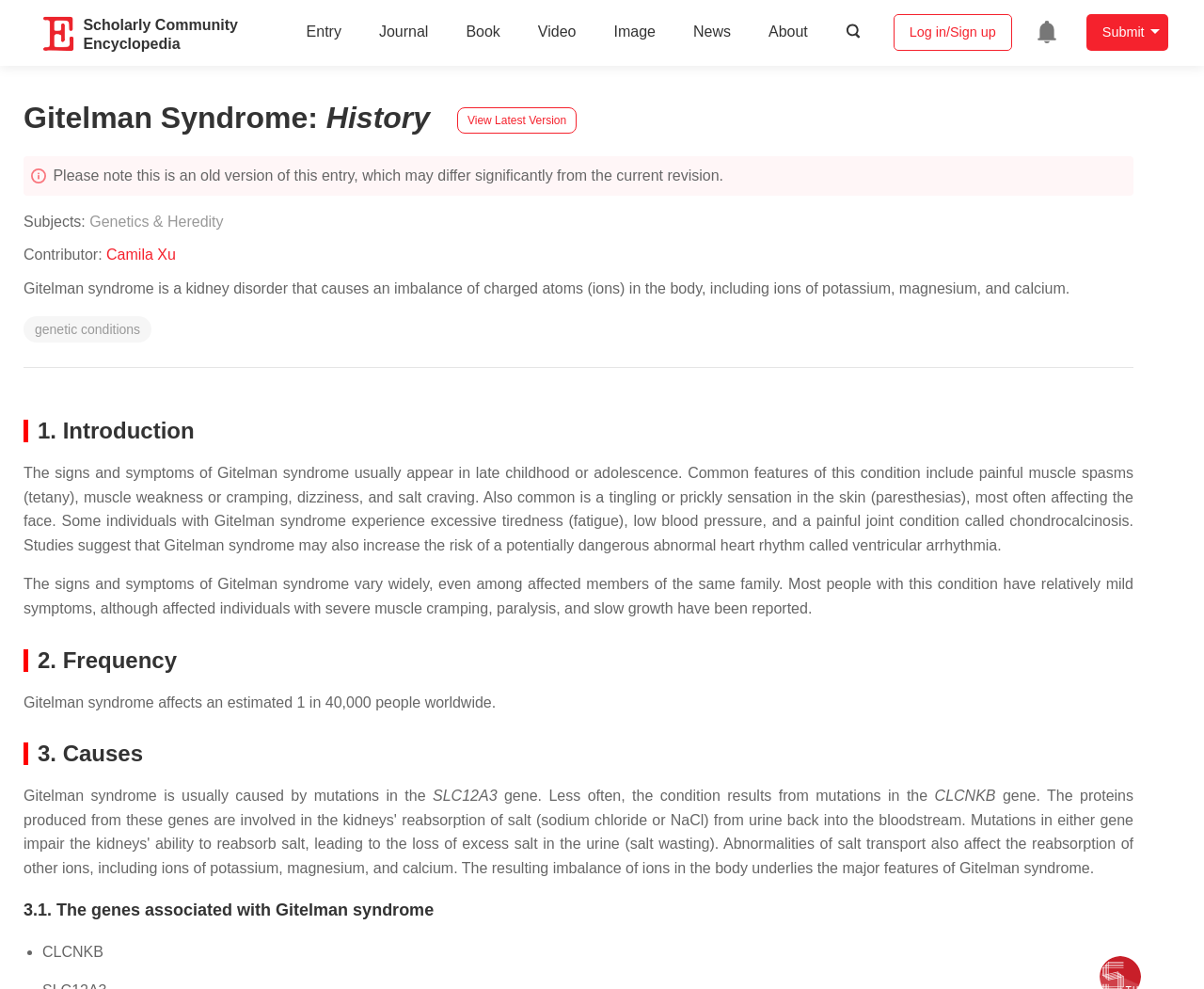Please give a short response to the question using one word or a phrase:
What is the type of sensation often experienced by people with Gitelman syndrome?

tingling or prickly sensation